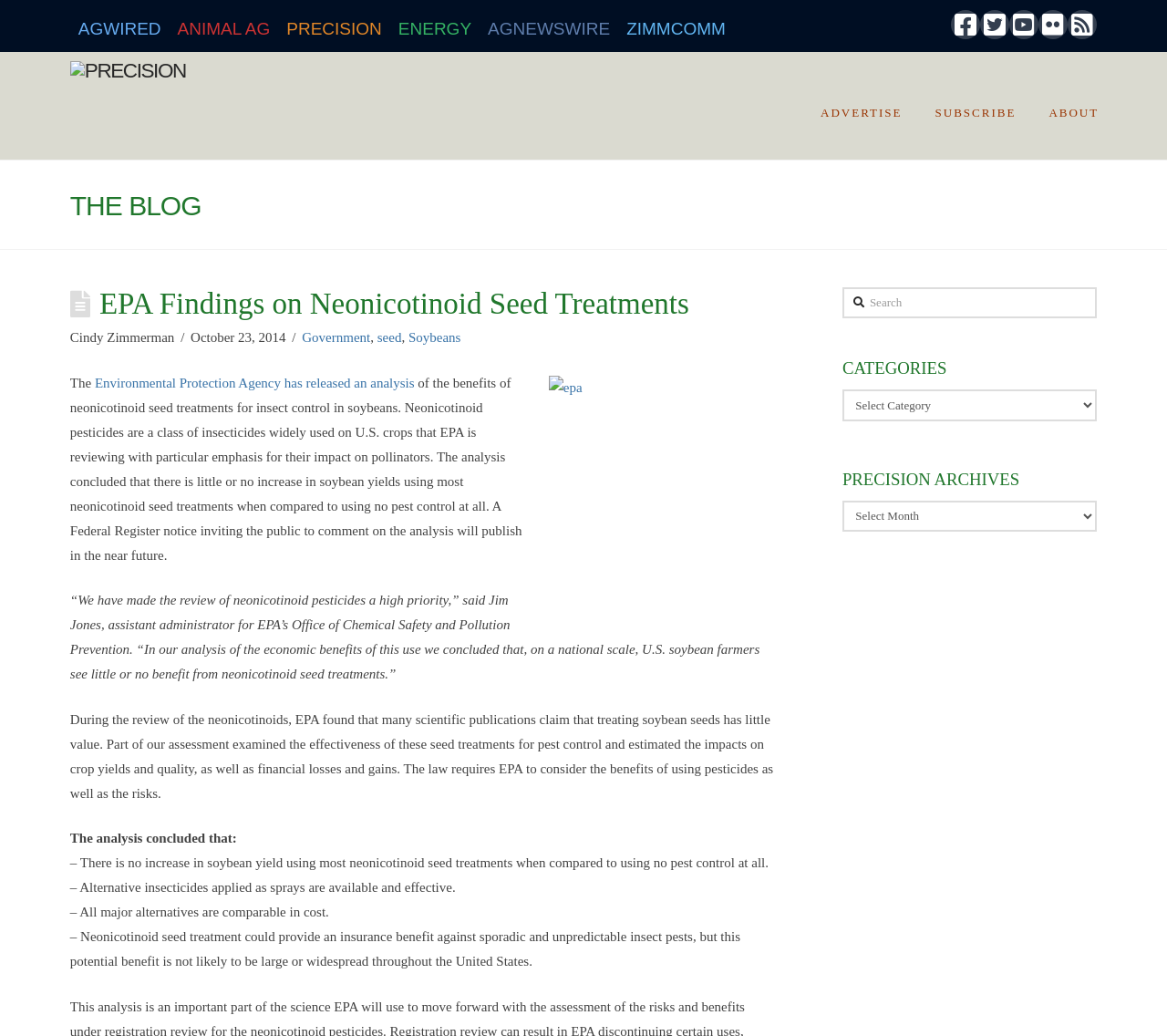Indicate the bounding box coordinates of the element that must be clicked to execute the instruction: "Click on the 'SUBSCRIBE' link". The coordinates should be given as four float numbers between 0 and 1, i.e., [left, top, right, bottom].

[0.786, 0.05, 0.884, 0.154]